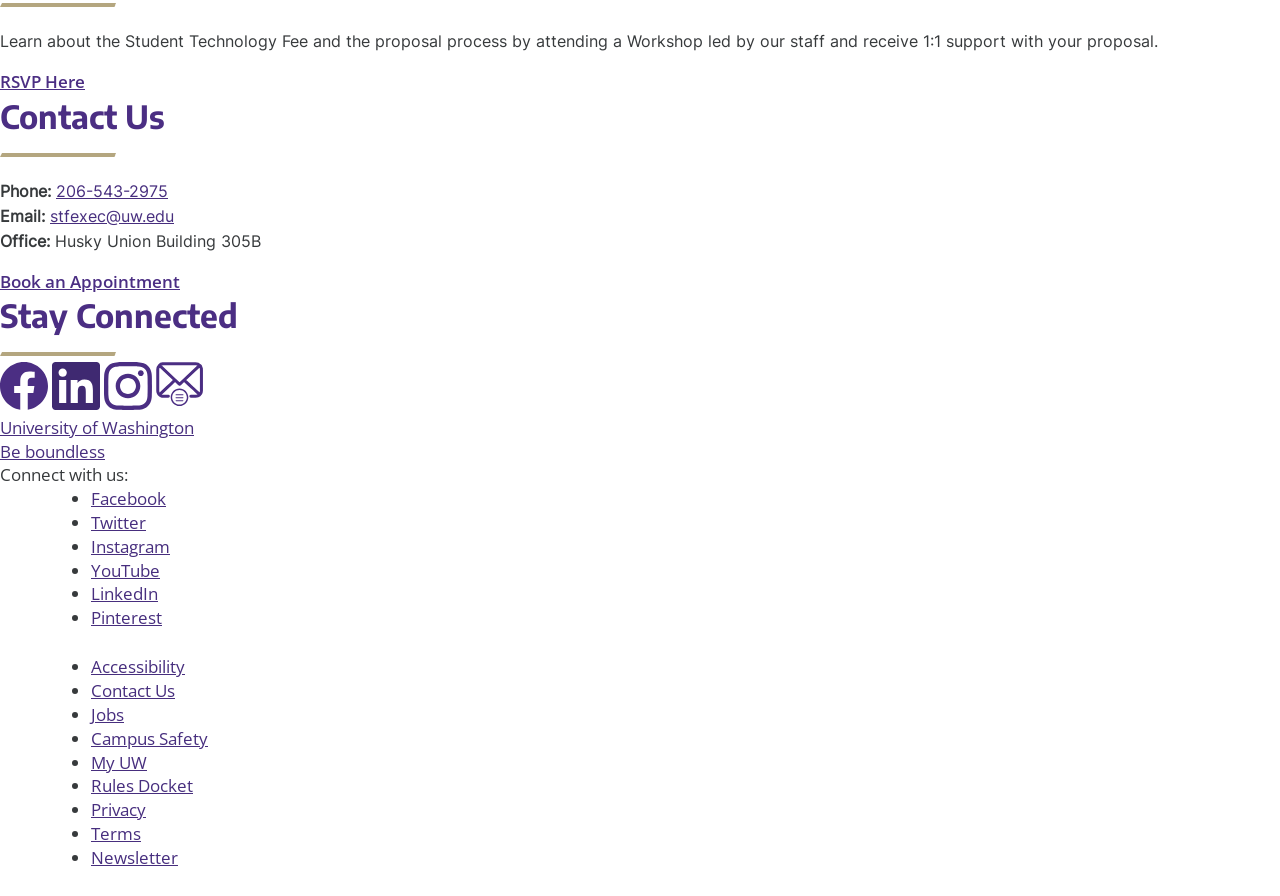Identify the bounding box coordinates of the clickable region to carry out the given instruction: "Book an appointment".

[0.0, 0.301, 0.141, 0.327]